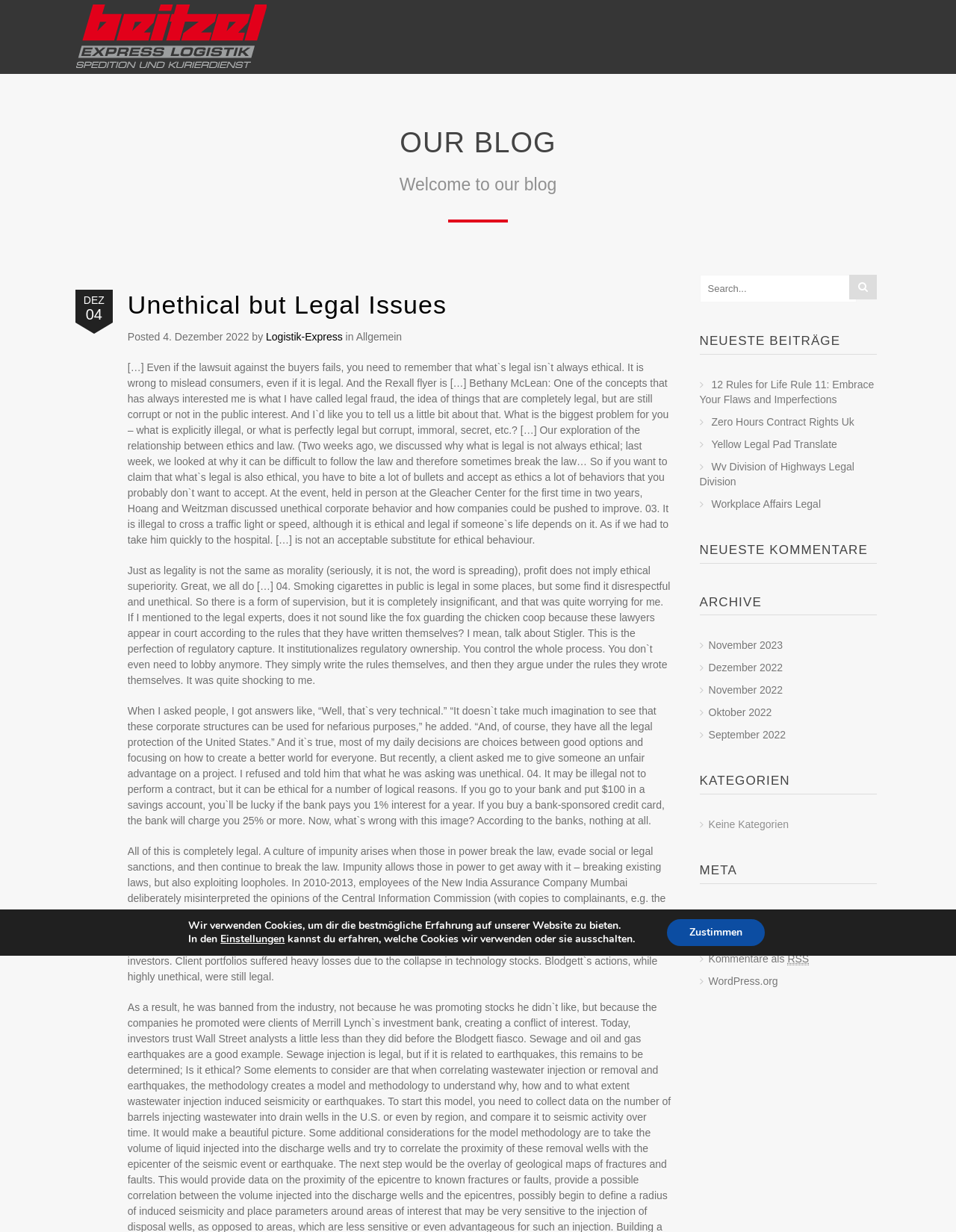What is the date of the latest blog post?
Please provide a comprehensive answer based on the details in the screenshot.

I found the answer by looking at the StaticText element with the text 'Posted 4. Dezember 2022 by' which is located below the heading element with the text 'Unethical but Legal Issues'.